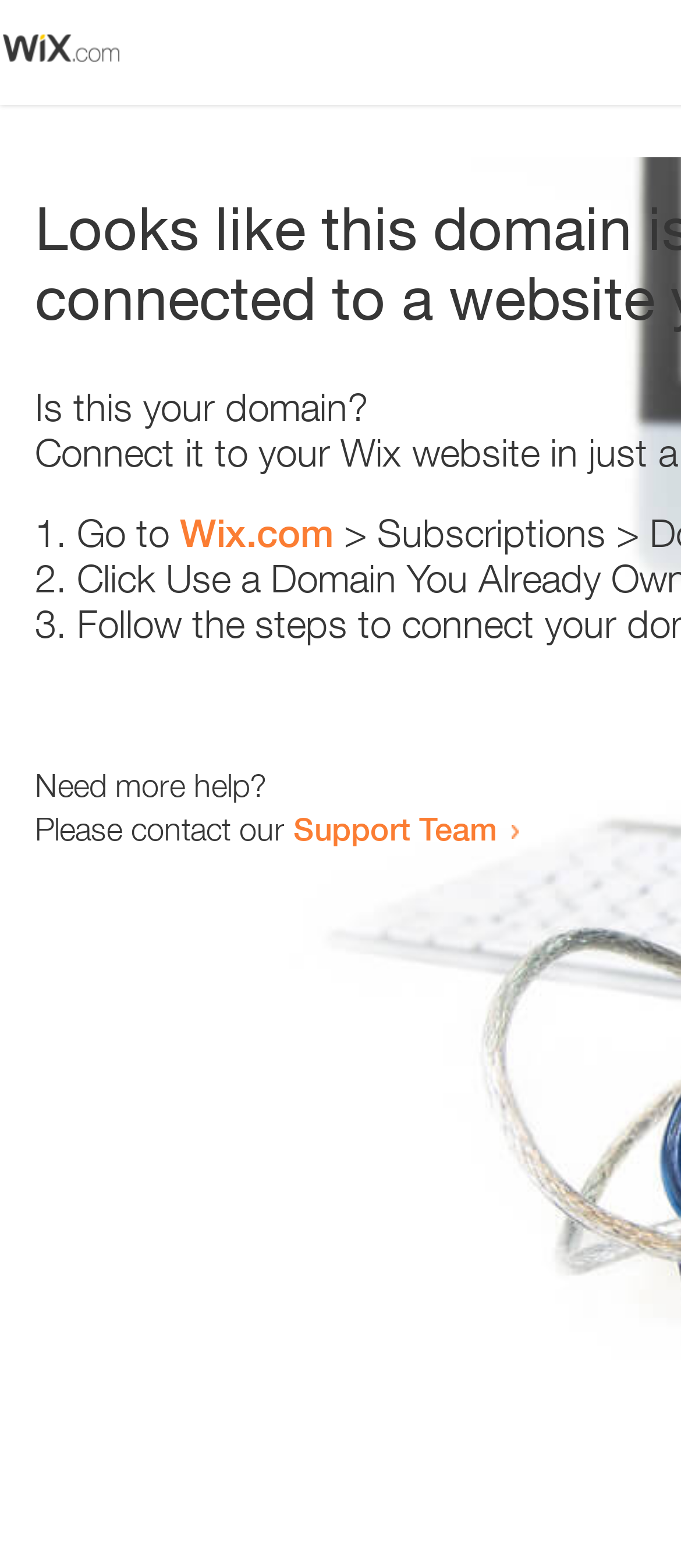Is there an image on the webpage?
Give a one-word or short-phrase answer derived from the screenshot.

Yes